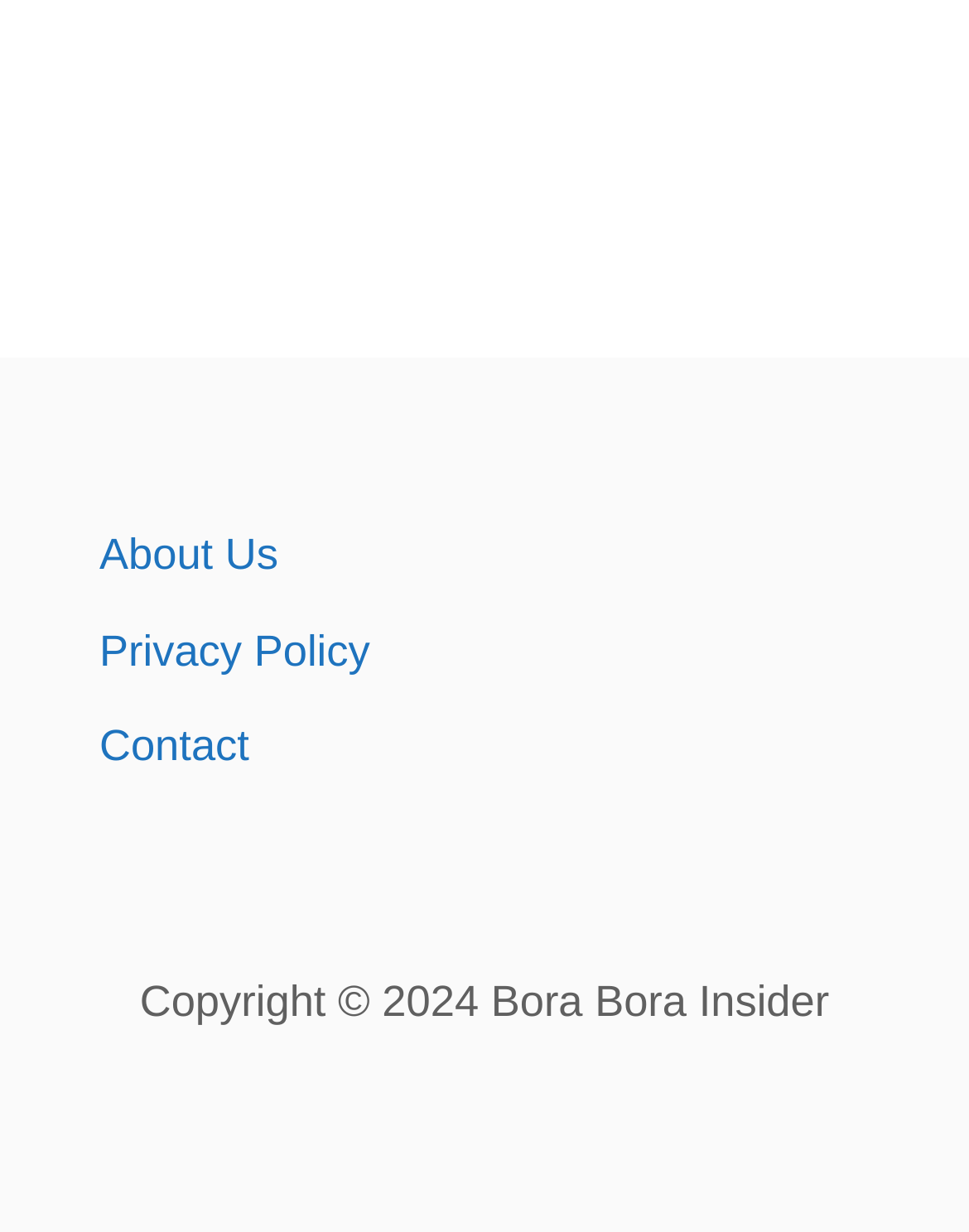Please determine the bounding box coordinates for the UI element described here. Use the format (top-left x, top-left y, bottom-right x, bottom-right y) with values bounded between 0 and 1: Privacy Policy

[0.103, 0.489, 0.897, 0.567]